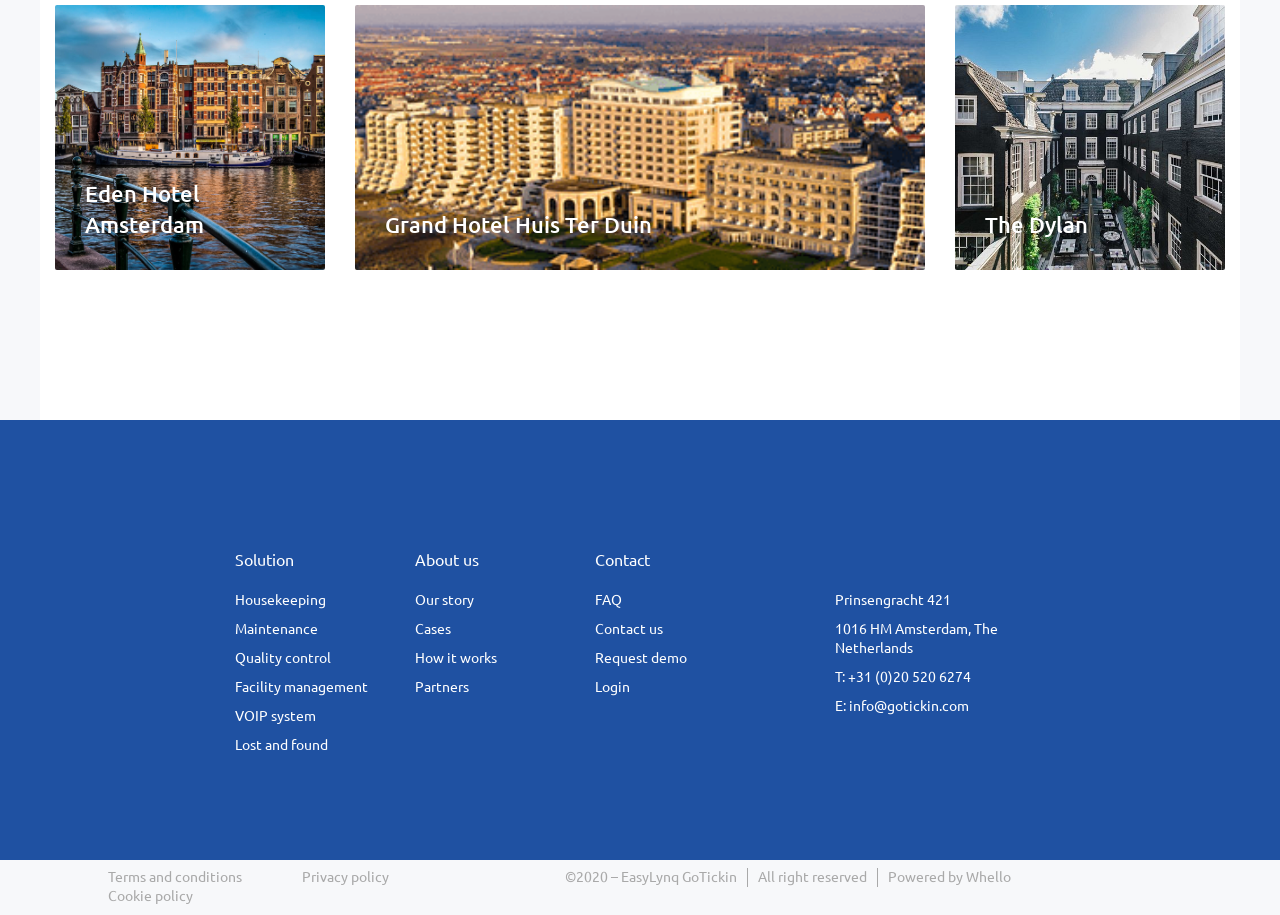Answer the question below using just one word or a short phrase: 
What is the name of the first hotel listed?

Eden Hotel Amsterdam